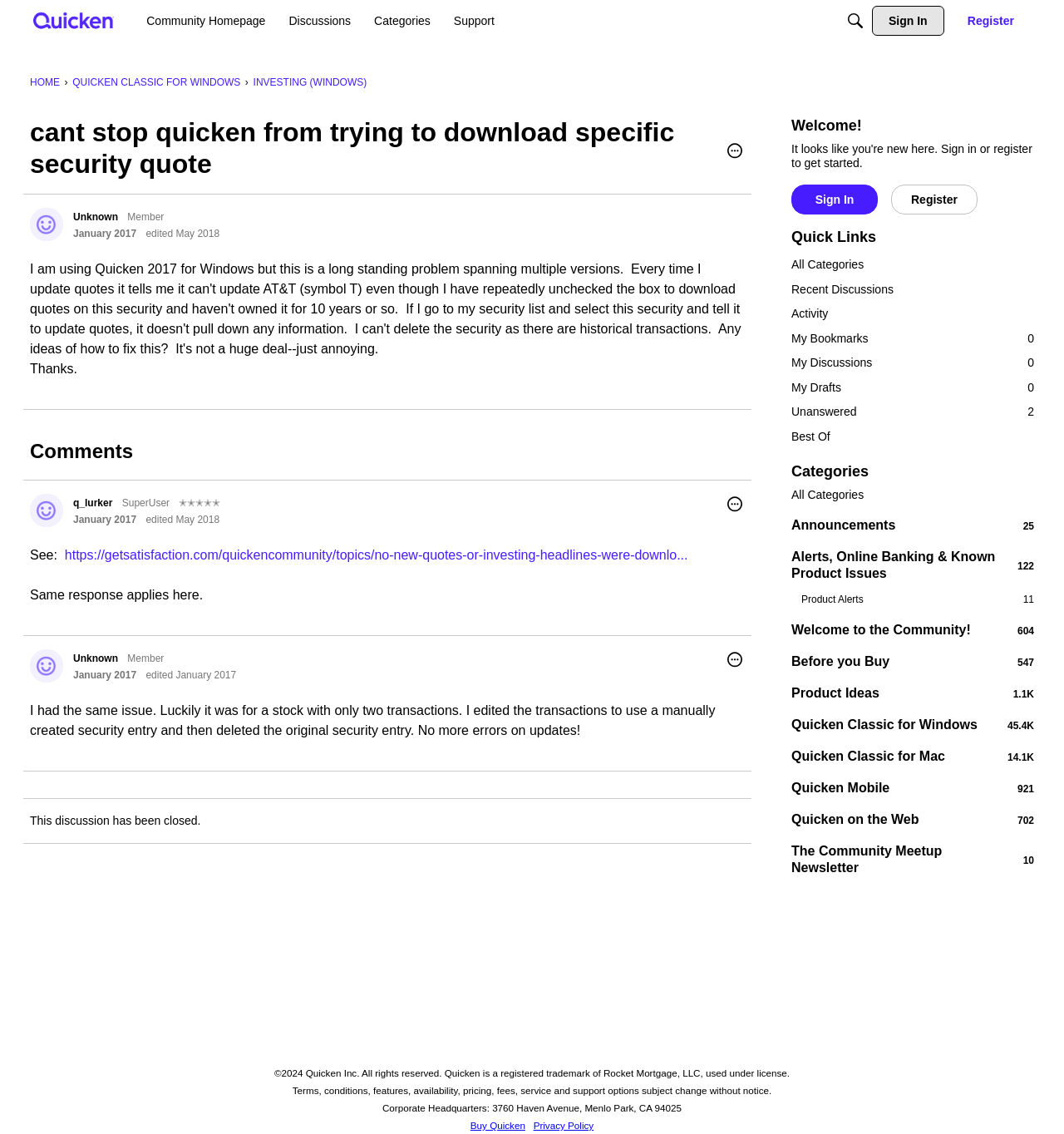Please identify the bounding box coordinates of the clickable area that will fulfill the following instruction: "View the 'QUICKEN CLASSIC FOR WINDOWS' category". The coordinates should be in the format of four float numbers between 0 and 1, i.e., [left, top, right, bottom].

[0.068, 0.067, 0.226, 0.078]